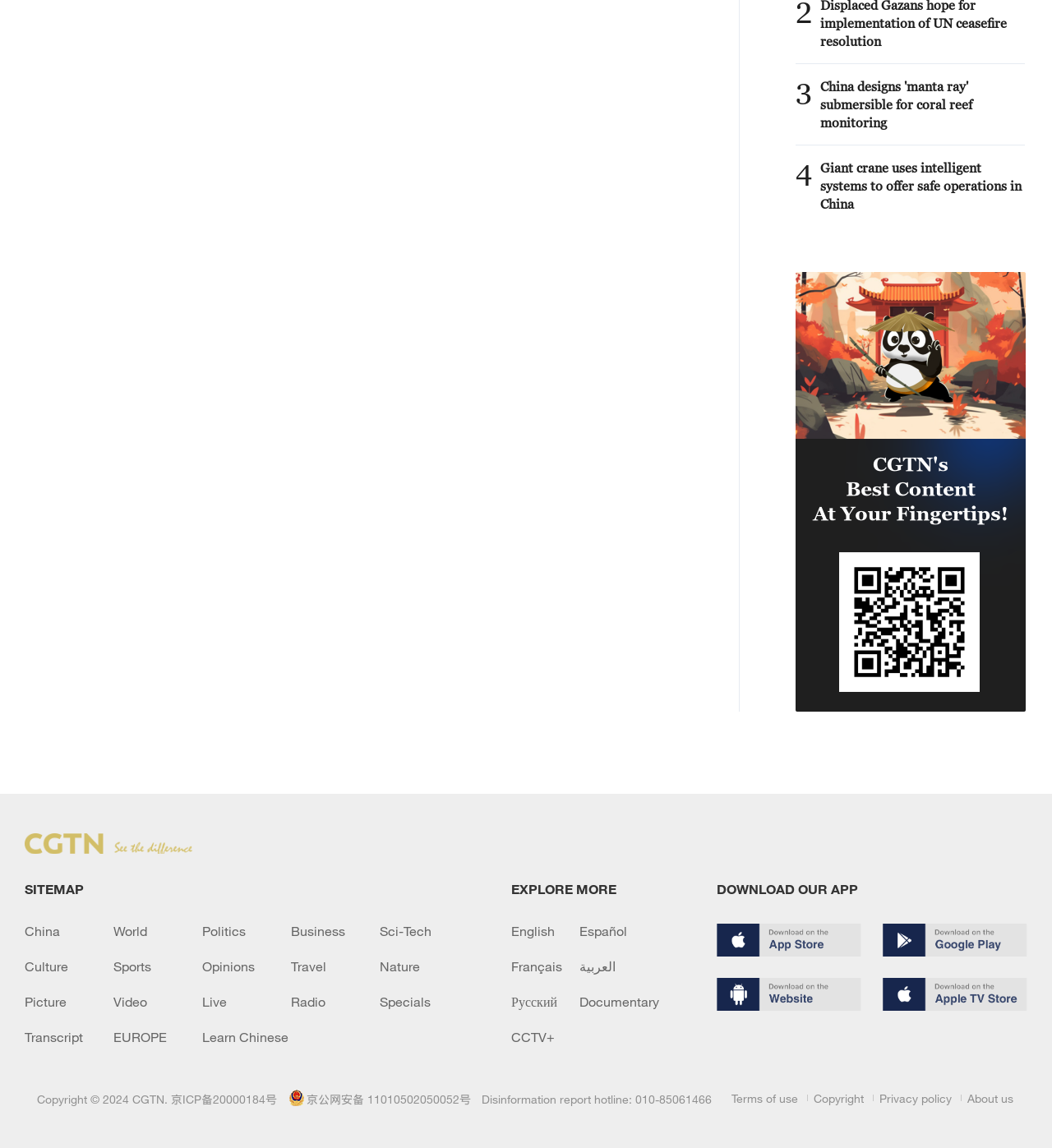By analyzing the image, answer the following question with a detailed response: What languages are available on this website?

The website has links for different languages such as English, Español, Français, العربية, Русский, and others, indicating that the website provides content in multiple languages.